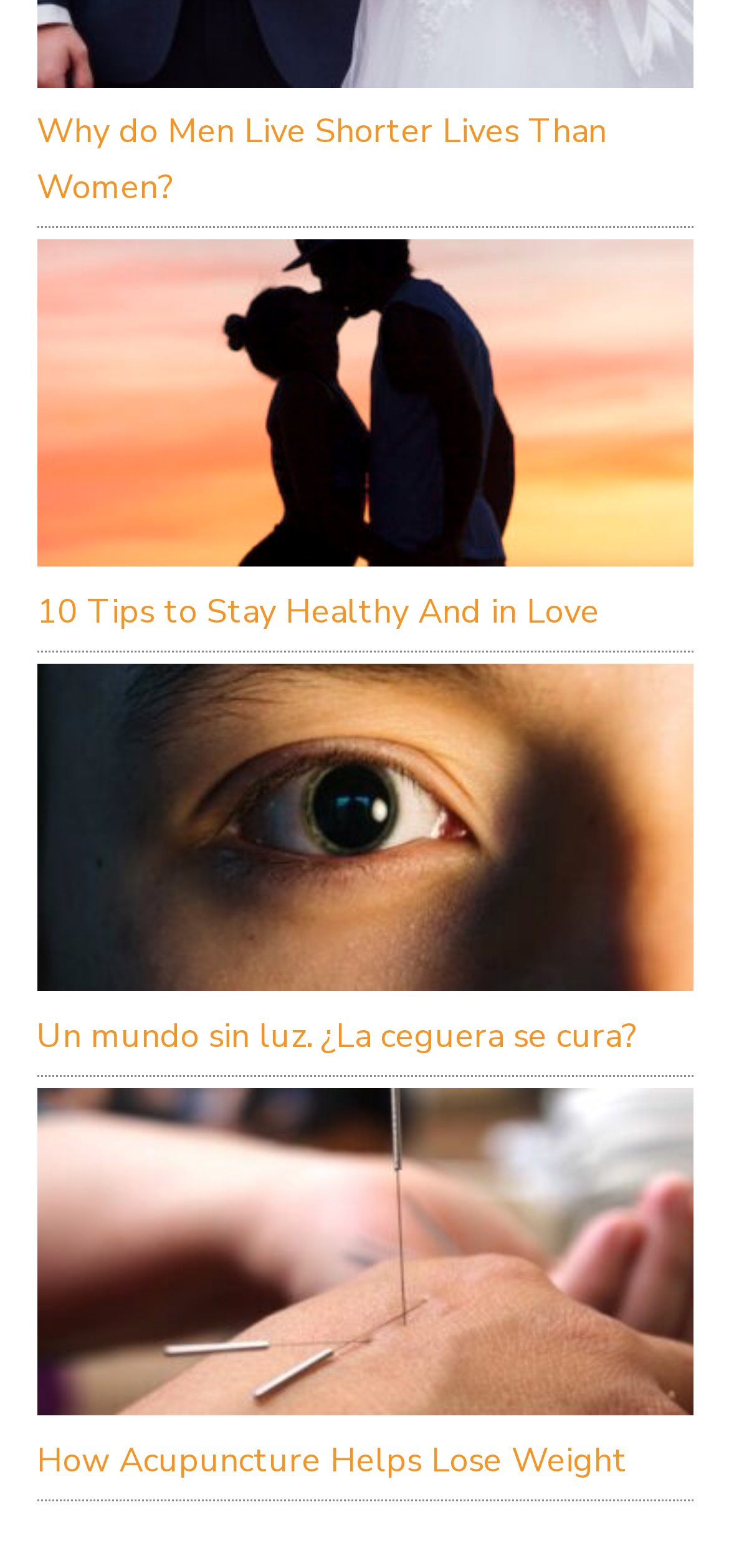Find the bounding box of the element with the following description: "How Acupuncture Helps Lose Weight". The coordinates must be four float numbers between 0 and 1, formatted as [left, top, right, bottom].

[0.05, 0.916, 0.86, 0.945]